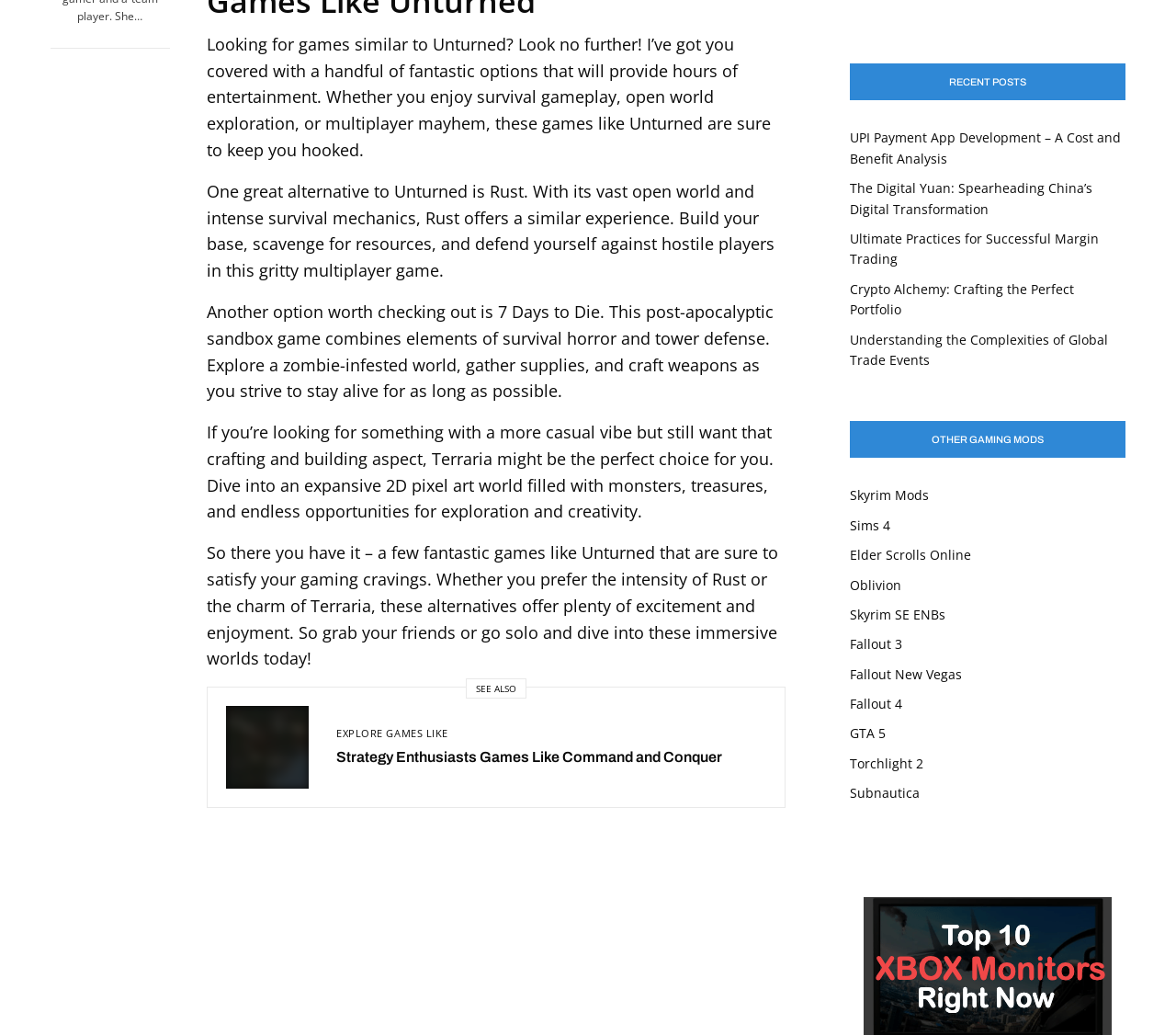Pinpoint the bounding box coordinates of the element you need to click to execute the following instruction: "Check out the Skyrim Mods". The bounding box should be represented by four float numbers between 0 and 1, in the format [left, top, right, bottom].

[0.723, 0.47, 0.79, 0.487]